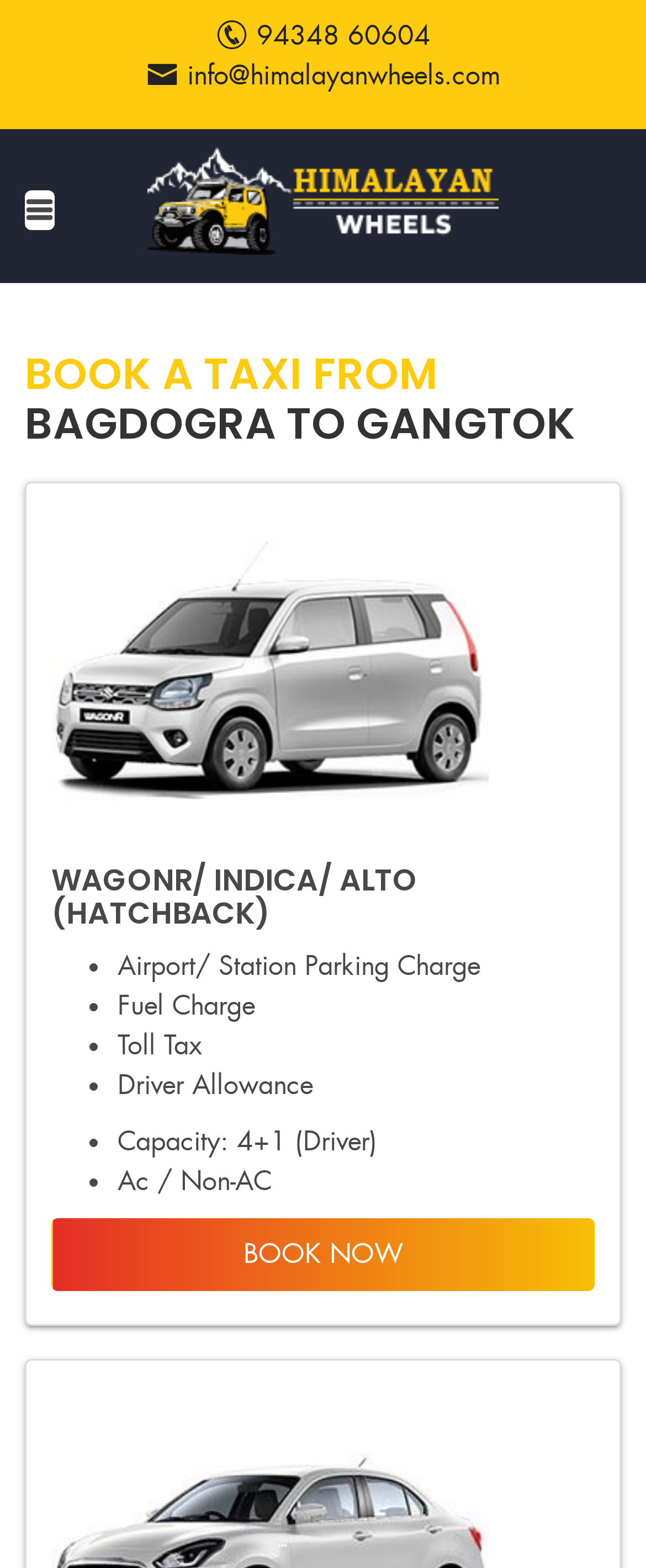Predict the bounding box coordinates for the UI element described as: "Book Now". The coordinates should be four float numbers between 0 and 1, presented as [left, top, right, bottom].

[0.079, 0.776, 0.921, 0.824]